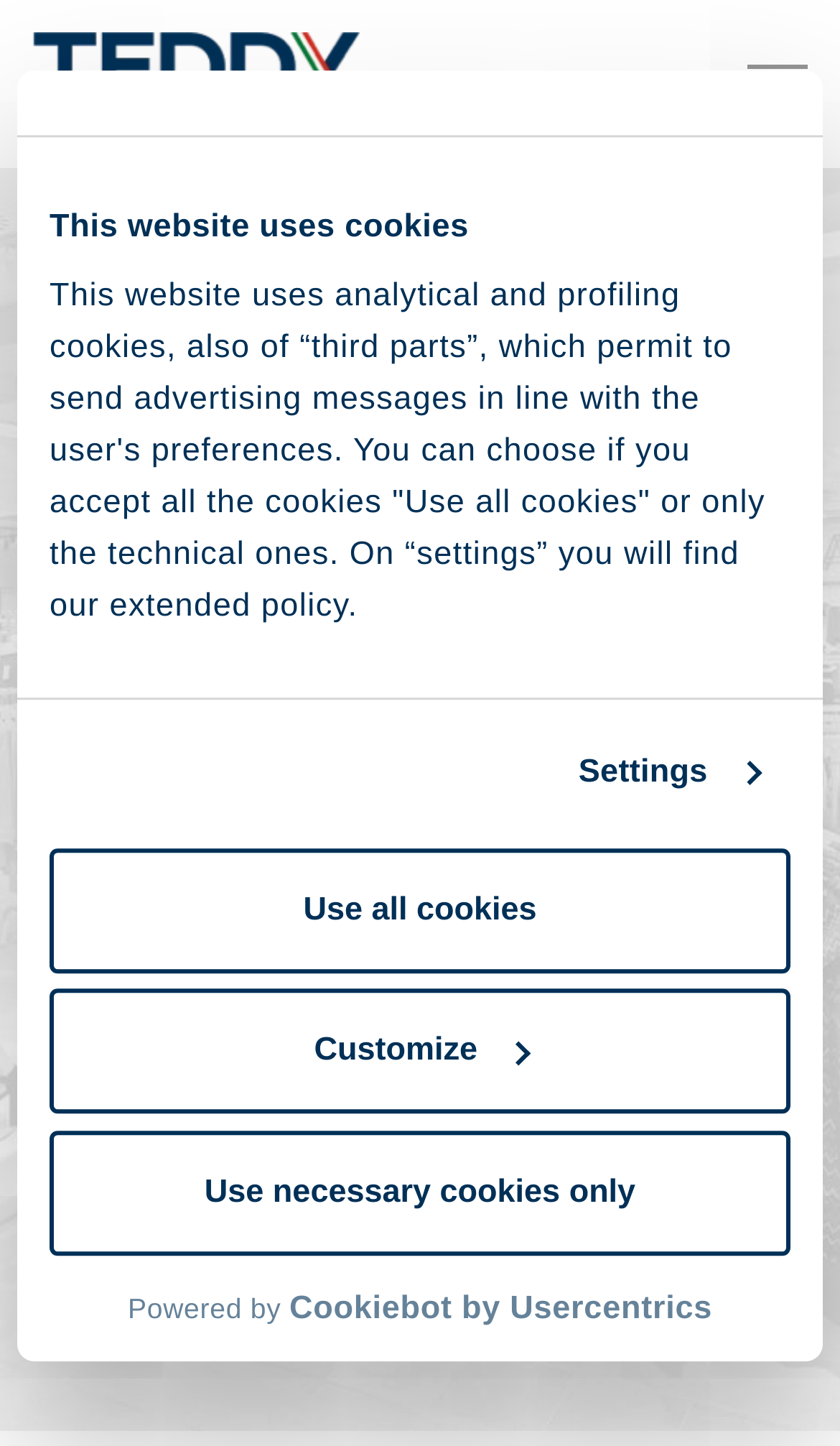Show the bounding box coordinates for the element that needs to be clicked to execute the following instruction: "Contact us through the 'CONTACT US' link". Provide the coordinates in the form of four float numbers between 0 and 1, i.e., [left, top, right, bottom].

[0.335, 0.605, 0.665, 0.658]